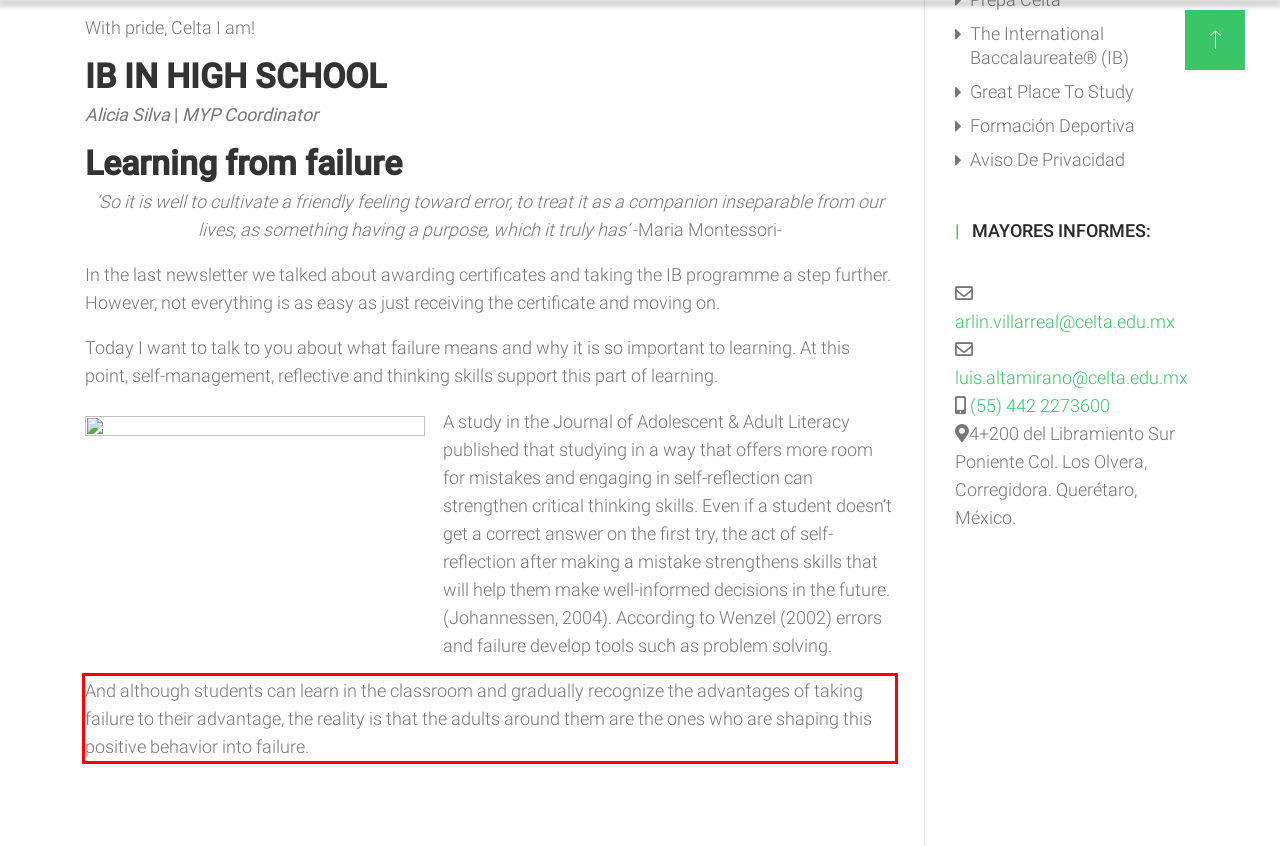Please take the screenshot of the webpage, find the red bounding box, and generate the text content that is within this red bounding box.

And although students can learn in the classroom and gradually recognize the advantages of taking failure to their advantage, the reality is that the adults around them are the ones who are shaping this positive behavior into failure.